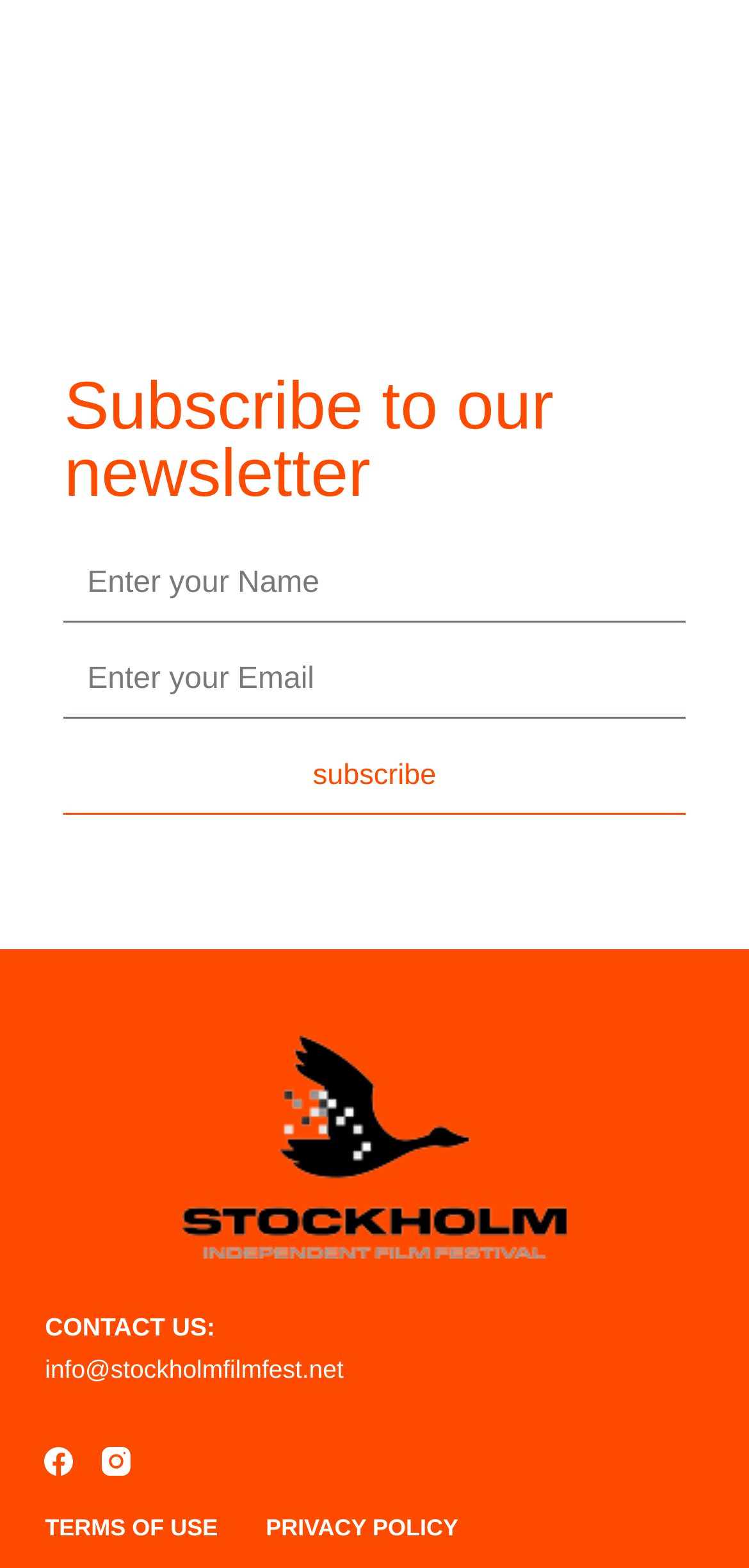Specify the bounding box coordinates of the area that needs to be clicked to achieve the following instruction: "contact us via email".

[0.06, 0.864, 0.459, 0.882]